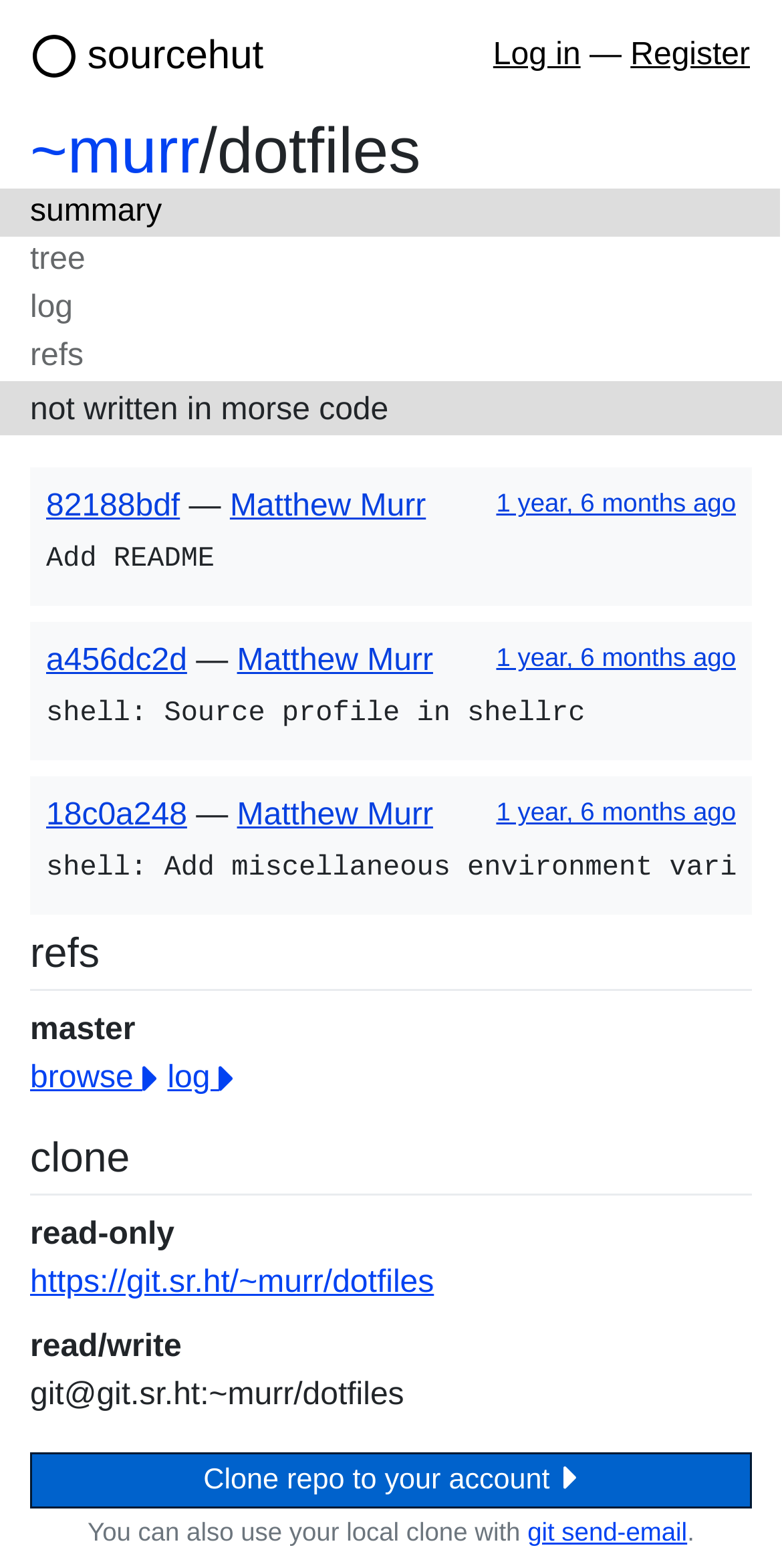Please identify the bounding box coordinates of the clickable region that I should interact with to perform the following instruction: "Register". The coordinates should be expressed as four float numbers between 0 and 1, i.e., [left, top, right, bottom].

[0.806, 0.024, 0.959, 0.046]